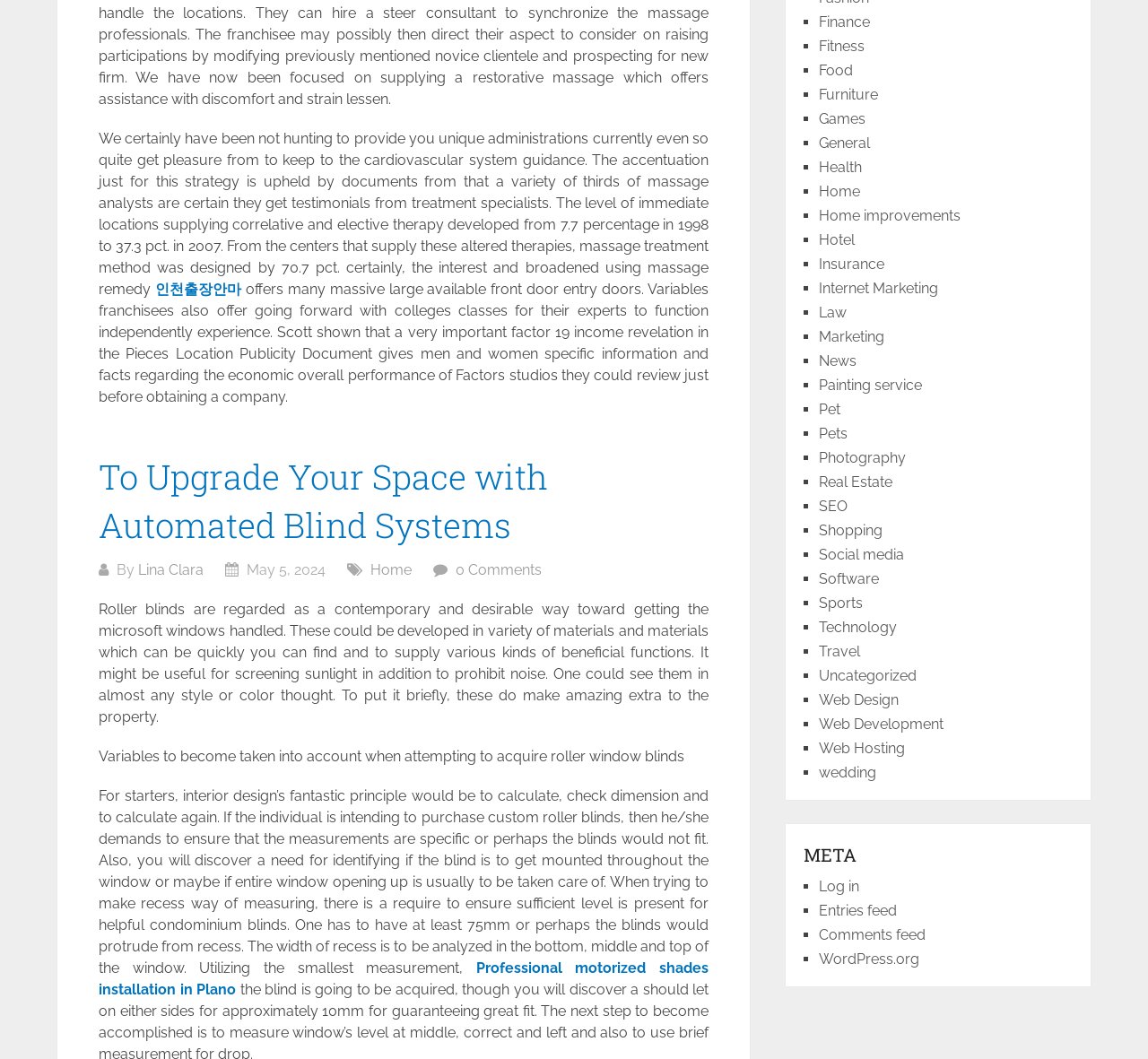Please determine the bounding box coordinates of the clickable area required to carry out the following instruction: "Check the 'Home' page". The coordinates must be four float numbers between 0 and 1, represented as [left, top, right, bottom].

[0.323, 0.53, 0.359, 0.546]